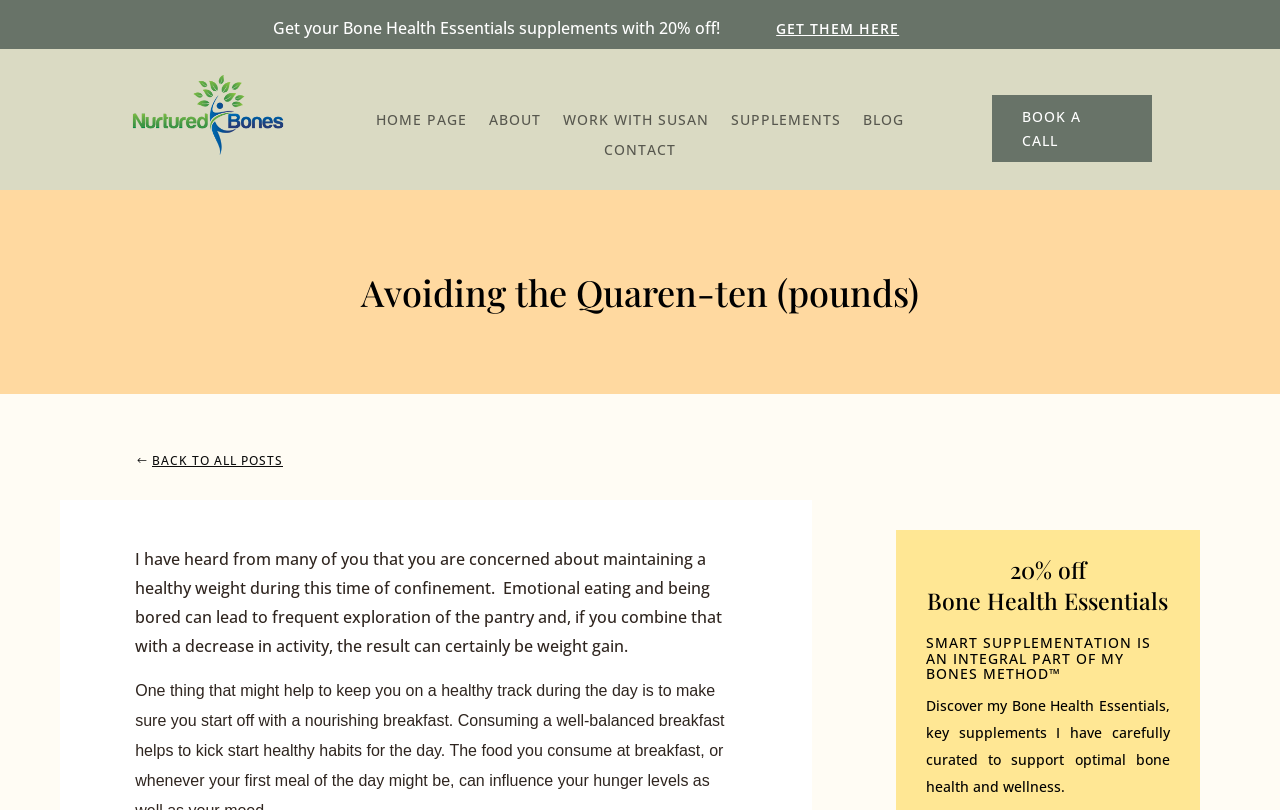What is the discount offered on Bone Health Essentials supplements?
Give a one-word or short-phrase answer derived from the screenshot.

20% off